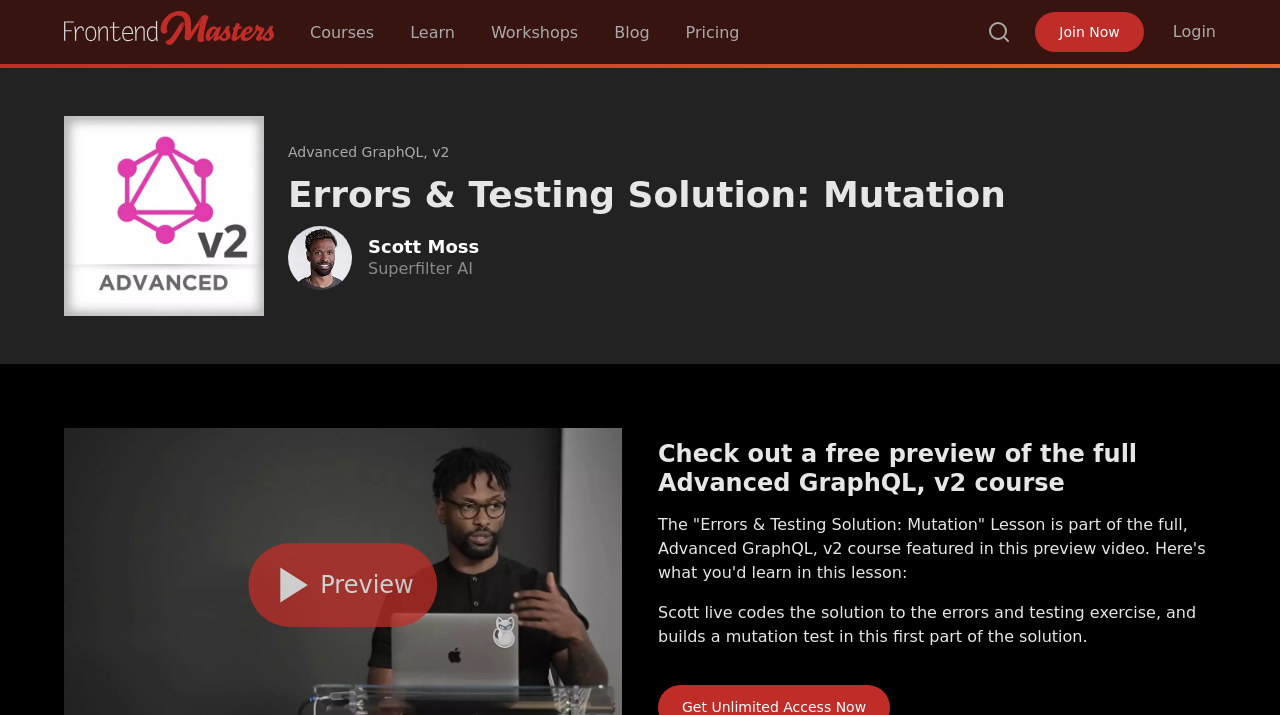Can you find the bounding box coordinates for the element to click on to achieve the instruction: "Join Now"?

[0.809, 0.017, 0.894, 0.073]